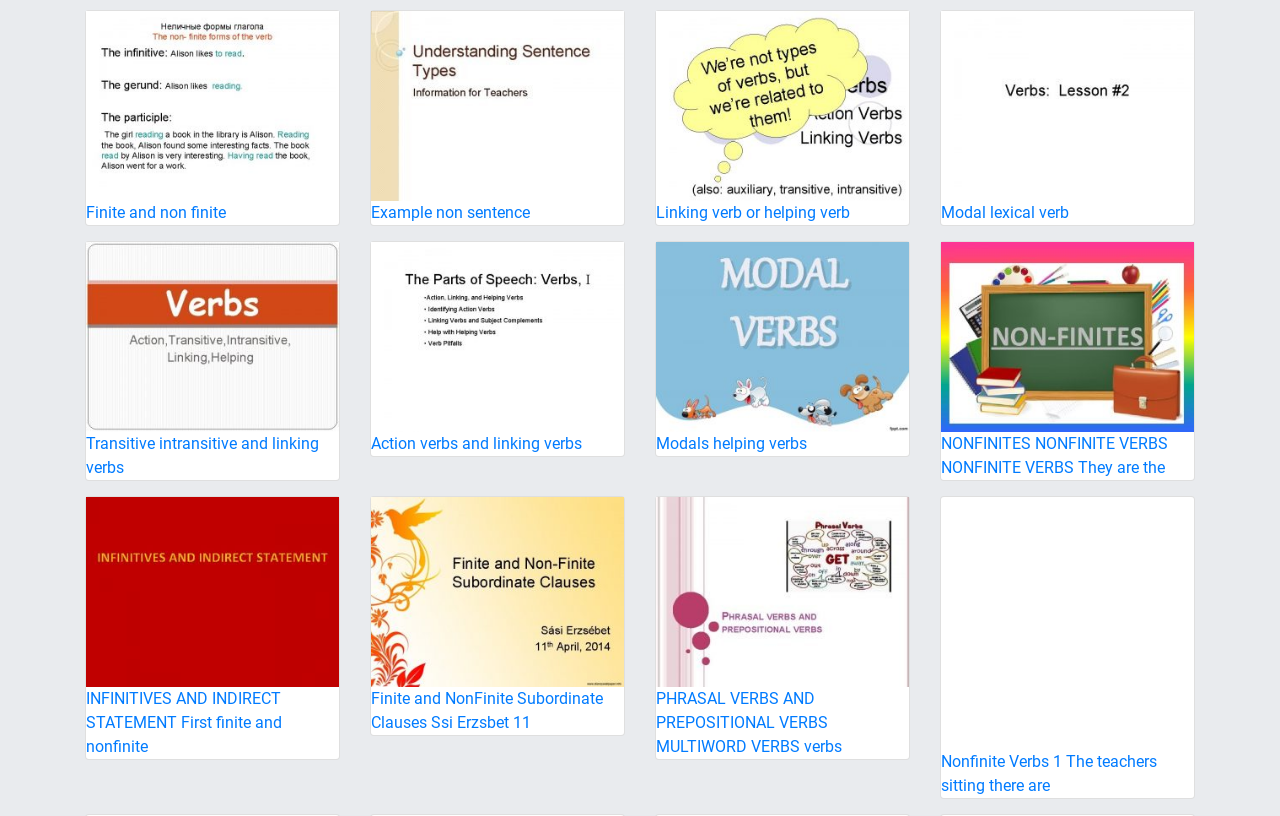What is the topic of the first link? Refer to the image and provide a one-word or short phrase answer.

Finite and non finite